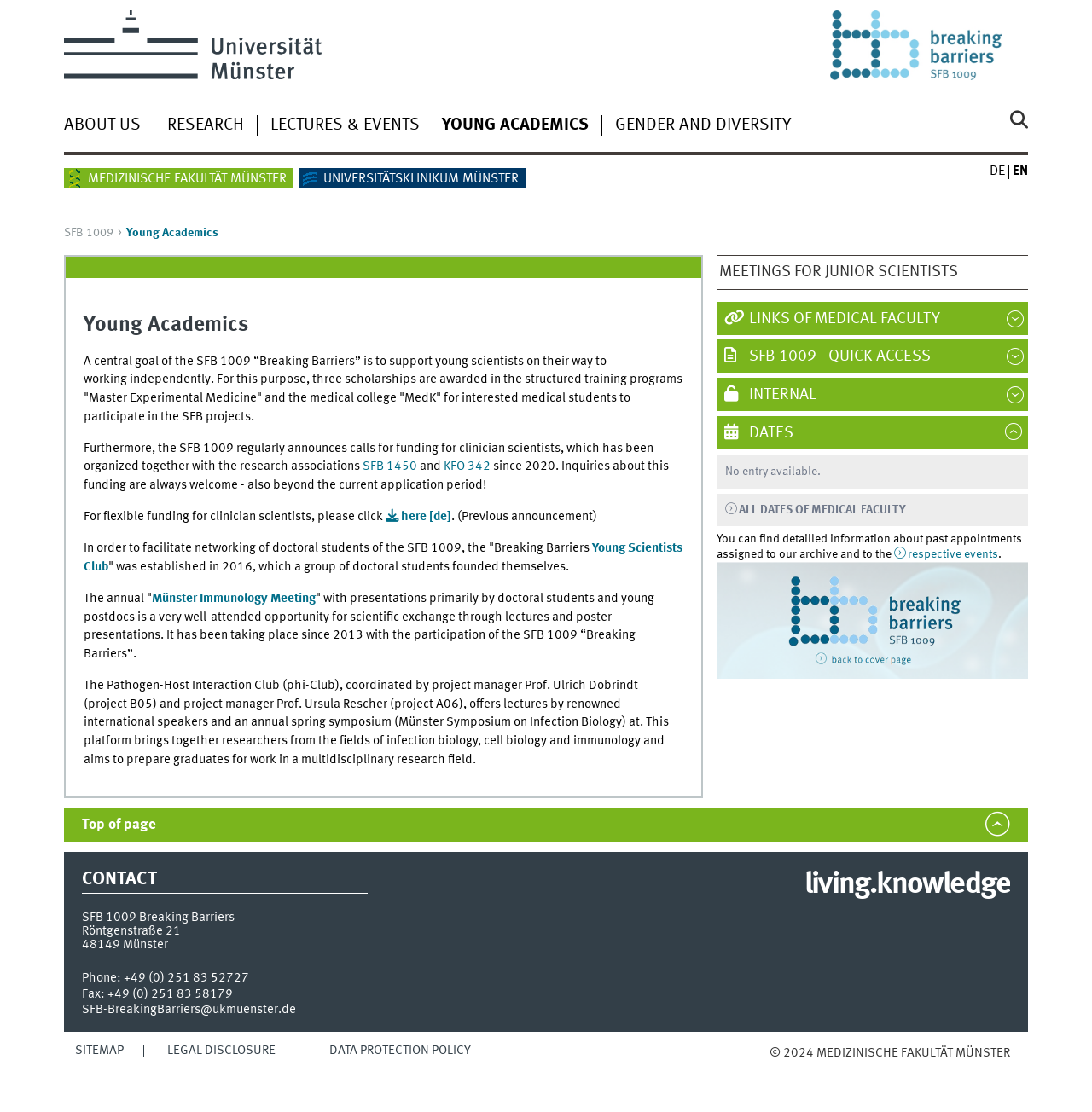How many links are there in the 'Young Academics' section?
From the screenshot, supply a one-word or short-phrase answer.

5